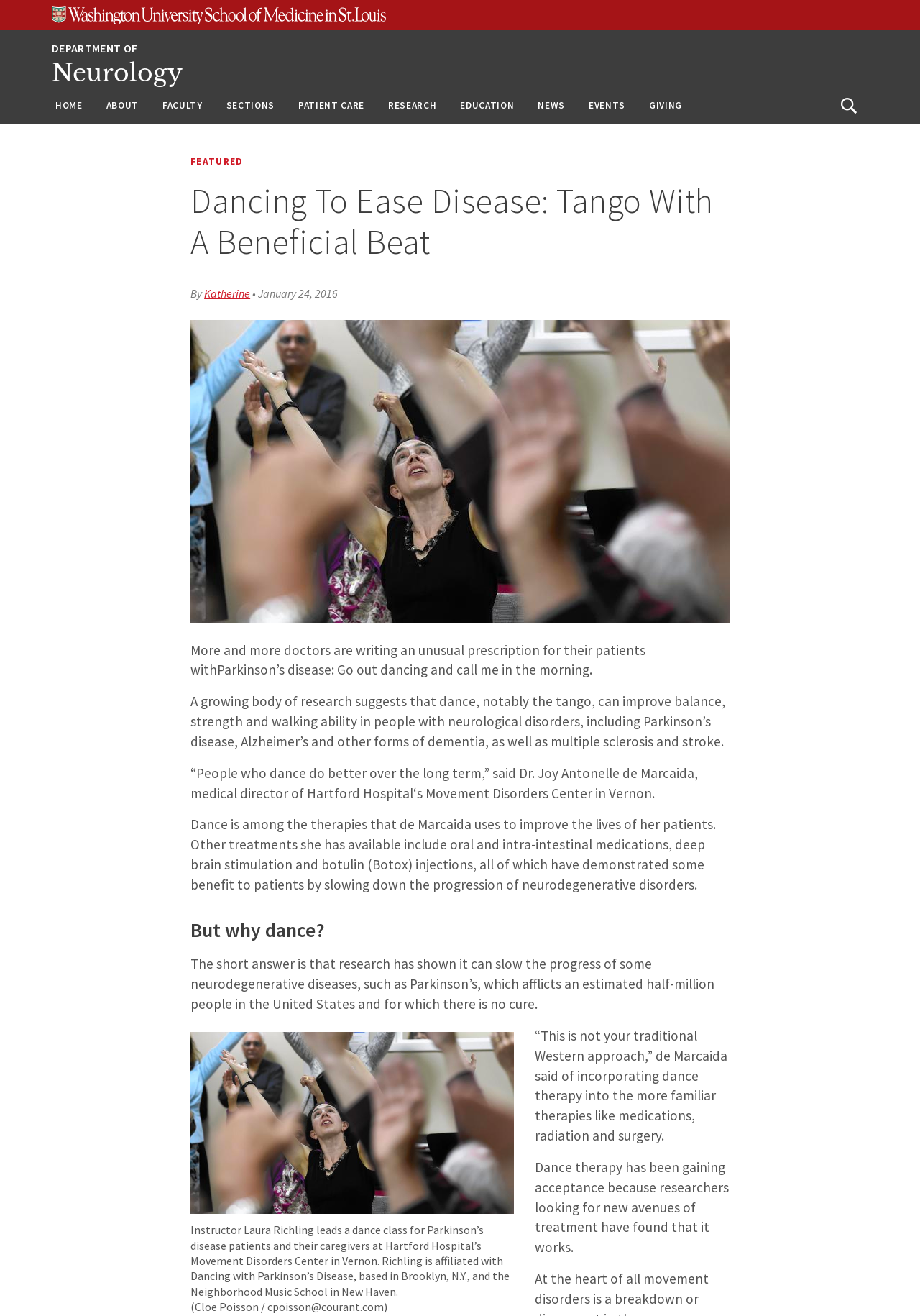Using the element description: "Faculty", determine the bounding box coordinates. The coordinates should be in the format [left, top, right, bottom], with values between 0 and 1.

[0.165, 0.066, 0.232, 0.093]